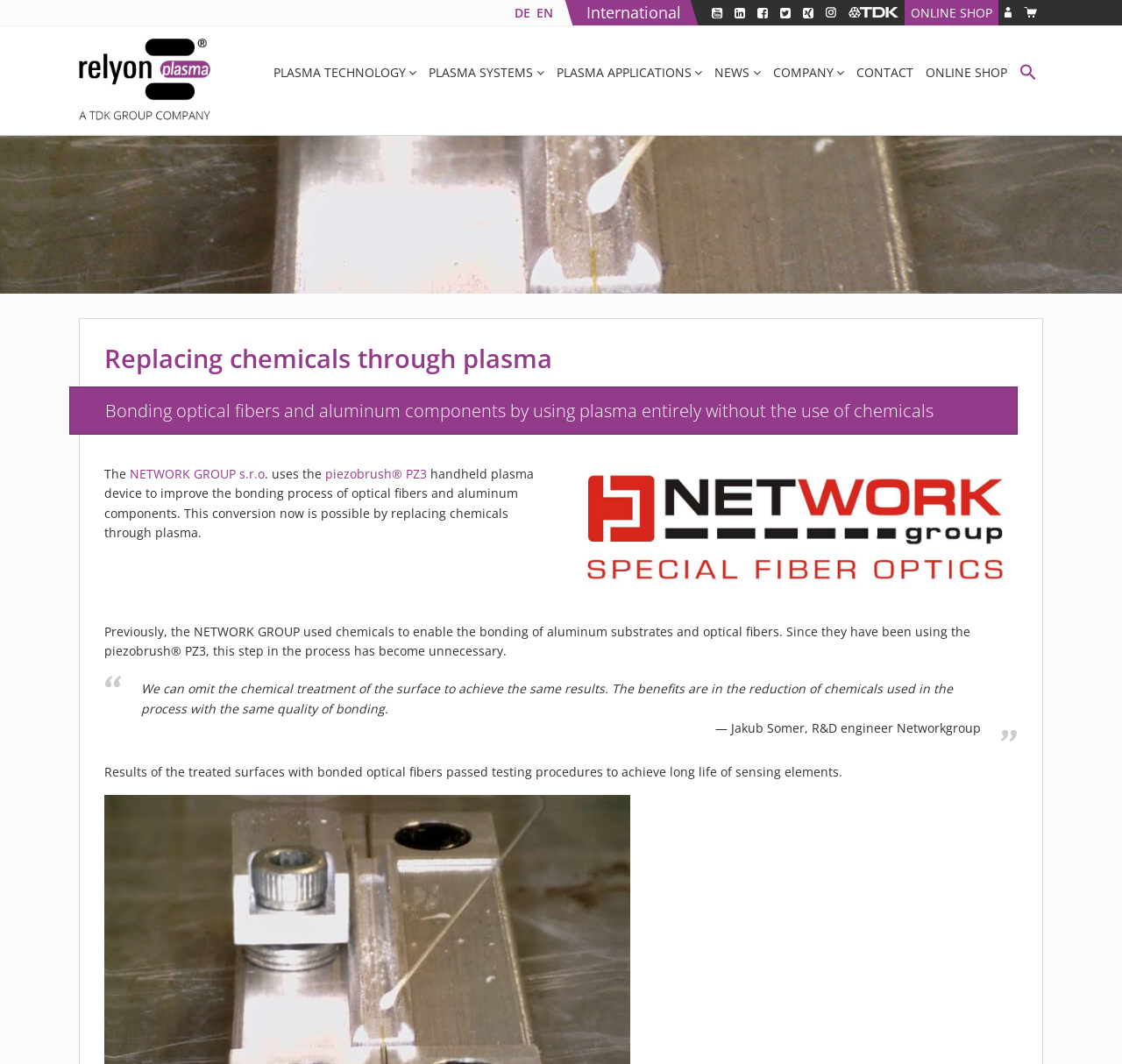Identify the bounding box coordinates necessary to click and complete the given instruction: "Visit Relyon Plasma's YouTube channel".

[0.629, 0.0, 0.649, 0.024]